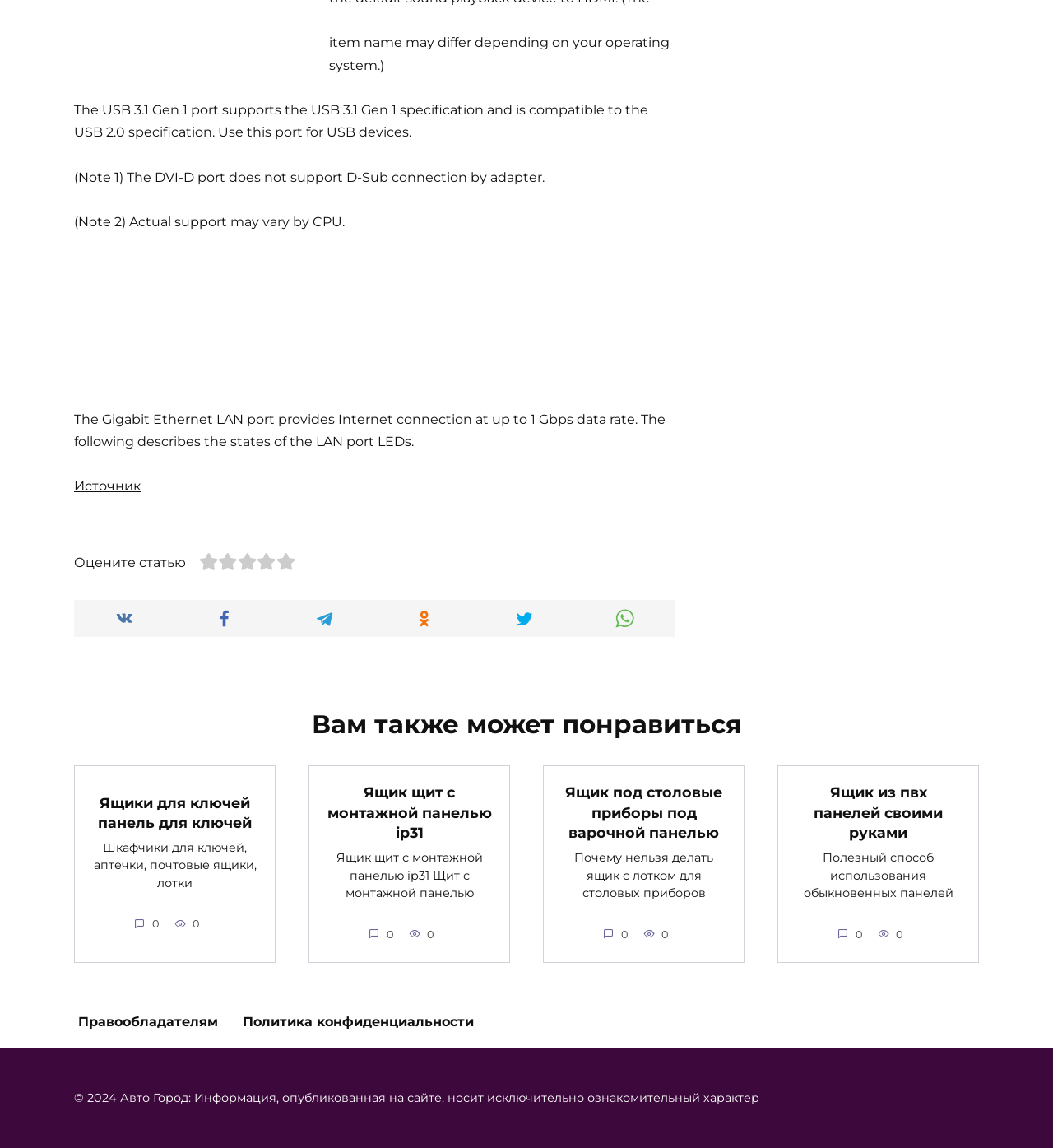Review the image closely and give a comprehensive answer to the question: What is the maximum data rate of the Gigabit Ethernet LAN port?

The question can be answered by reading the text associated with the StaticText element with the bounding box coordinates [0.07, 0.358, 0.632, 0.391], which states that 'The Gigabit Ethernet LAN port provides Internet connection at up to 1 Gbps data rate.'